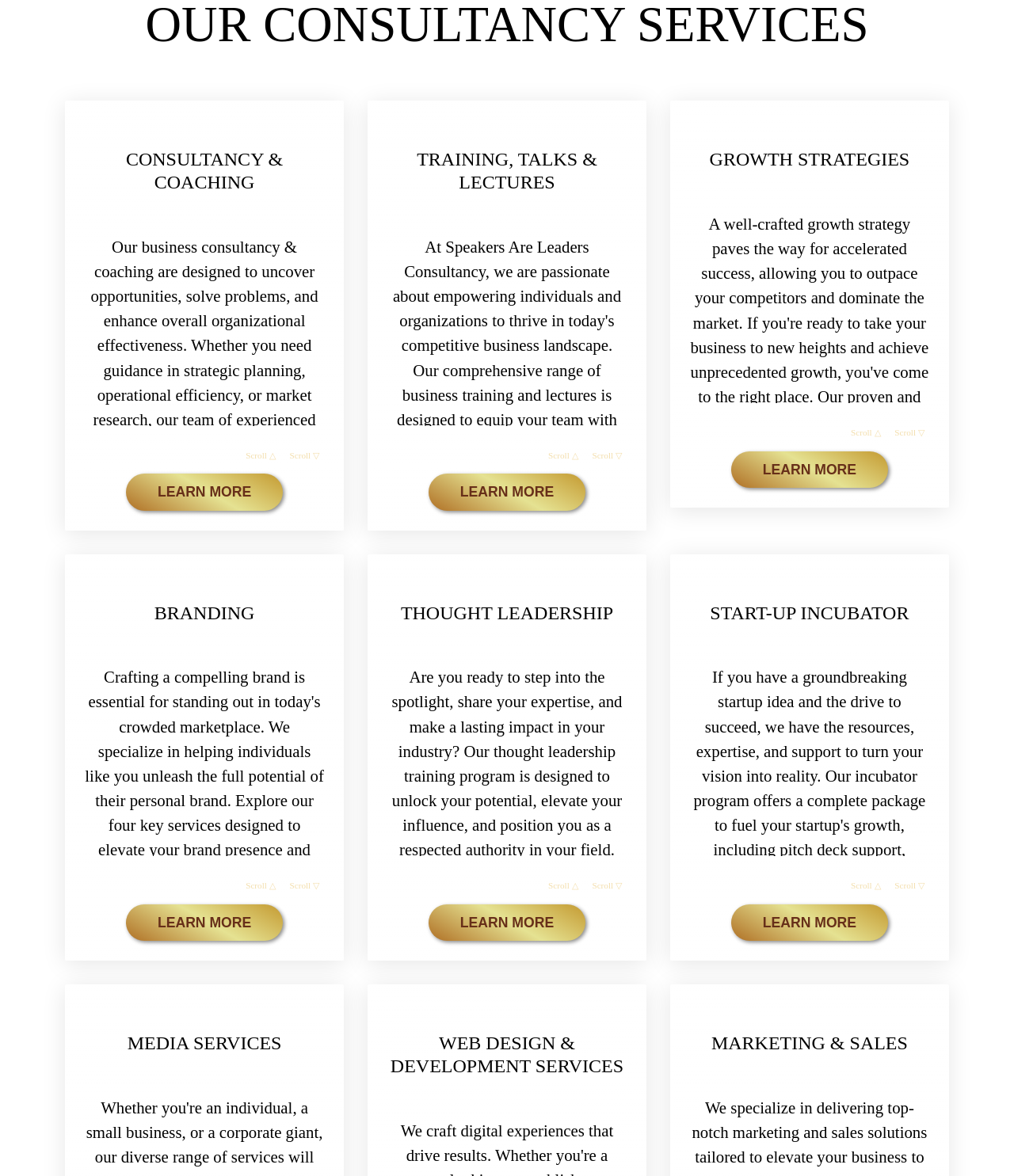Reply to the question below using a single word or brief phrase:
What is the last service category listed on the page?

MARKETING & SALES